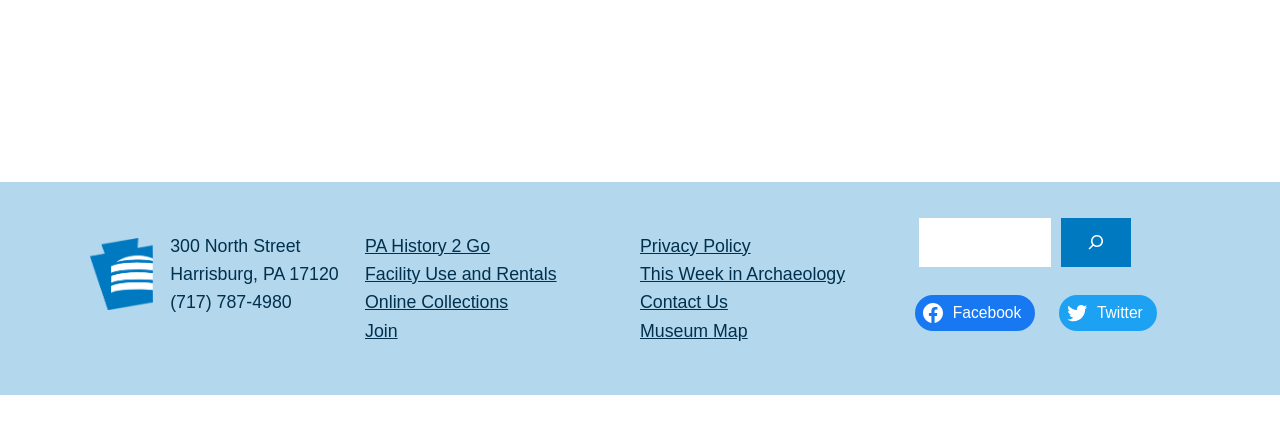What is the purpose of the search box?
Look at the image and respond with a single word or a short phrase.

To search the website